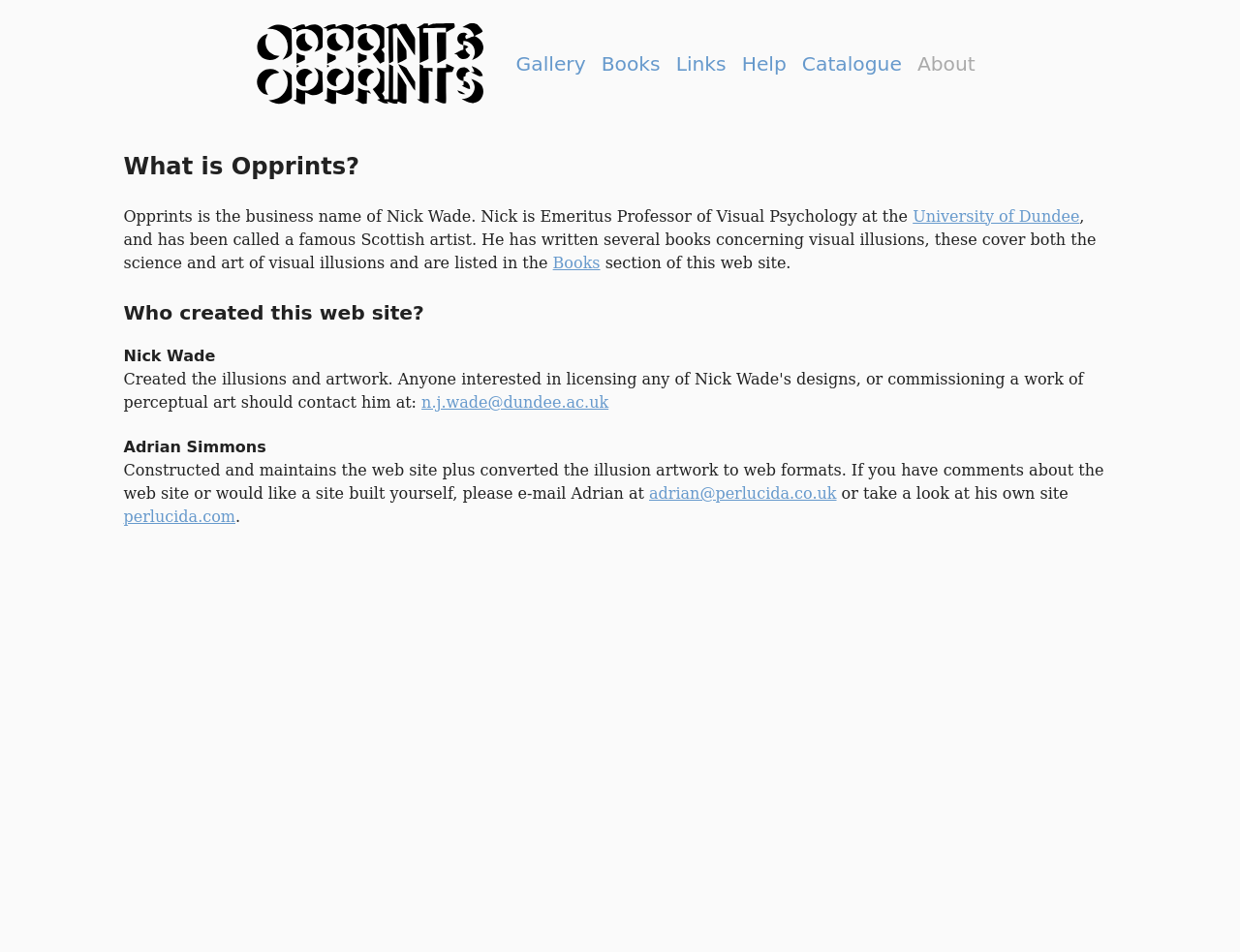Give a full account of the webpage's elements and their arrangement.

The webpage is about Opprints, which is the business name of Nick Wade, an Emeritus Professor of Visual Psychology at the University of Dundee. At the top left, there is a link to "Opprints Visual Illusions" accompanied by an image. Below this, there are several links to different sections of the website, including "Gallery", "Books", "Links", "Help", "Catalogue", and "About", arranged horizontally across the page.

The main content of the page is divided into two sections. The first section, "What is Opprints?", provides a brief introduction to Opprints and Nick Wade. The text explains that Nick Wade is a famous Scottish artist who has written several books on visual illusions, which are listed in the "Books" section of the website.

The second section, "Who created this web site?", credits Nick Wade and Adrian Simmons for their contributions to the website. Adrian Simmons is responsible for constructing and maintaining the website, as well as converting the illusion artwork to web formats. There are also links to contact Adrian for comments or to build a website.

Throughout the page, there are several links to external websites, including the University of Dundee and perlucida.com, which is Adrian Simmons' own website.